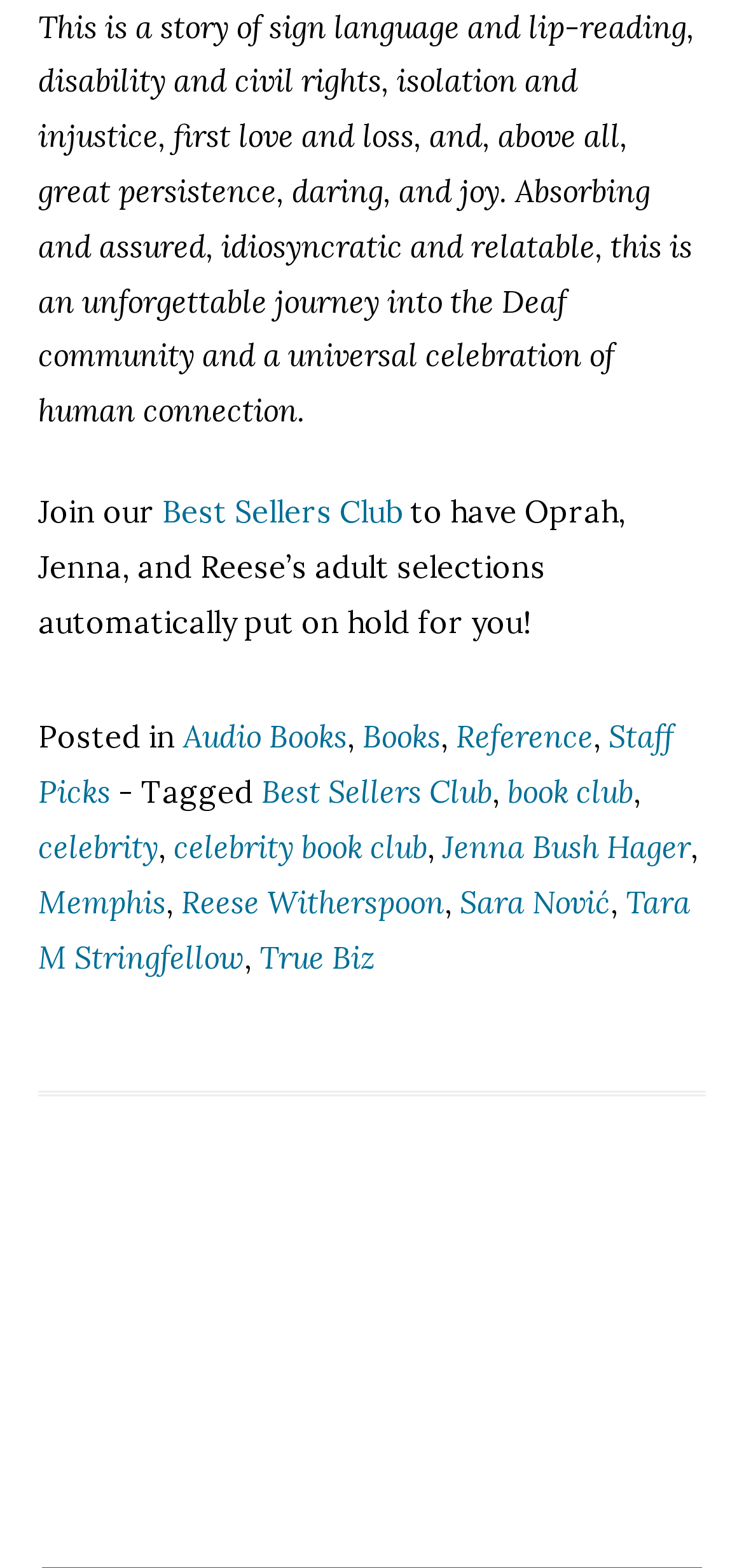Determine the bounding box coordinates for the element that should be clicked to follow this instruction: "Read about True Biz". The coordinates should be given as four float numbers between 0 and 1, in the format [left, top, right, bottom].

[0.349, 0.598, 0.505, 0.622]